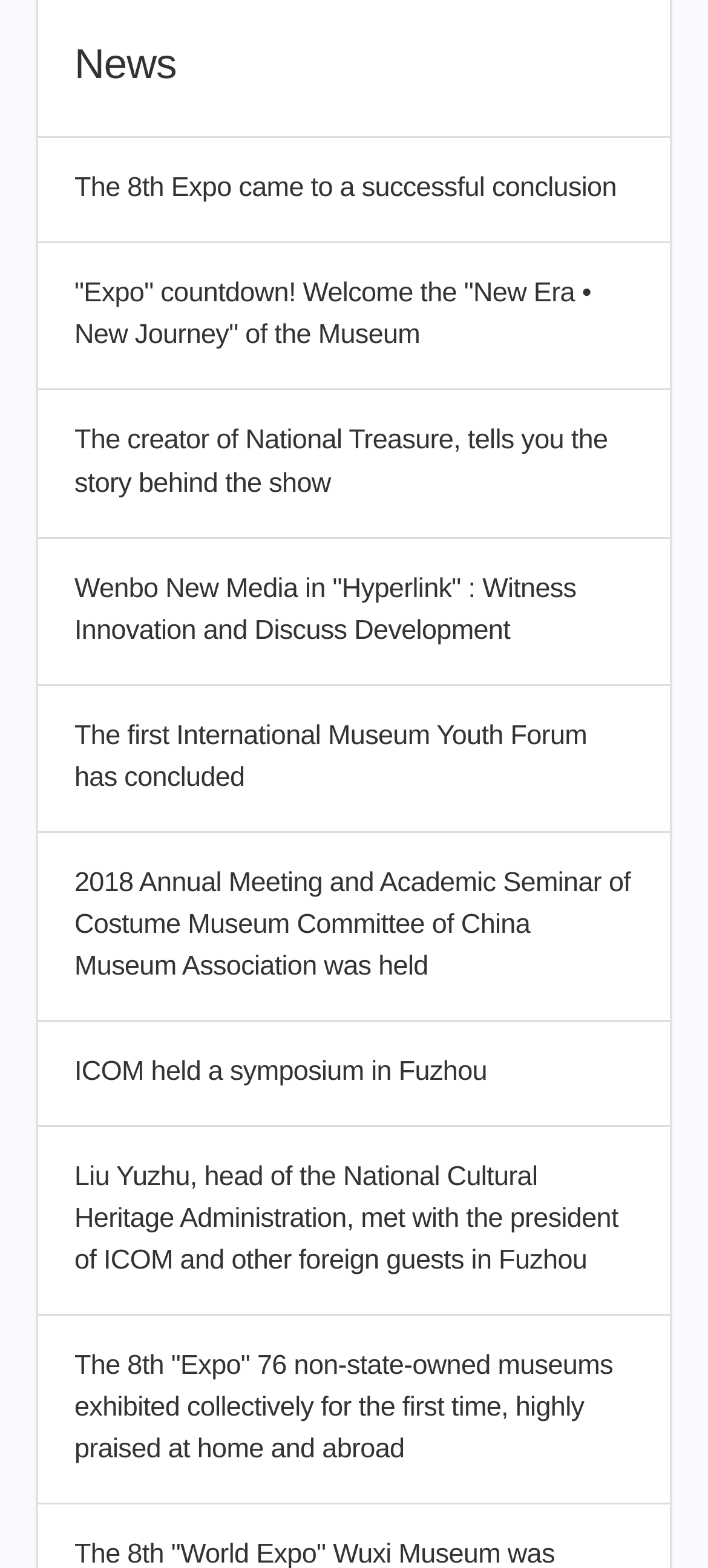What type of content does the webpage contain?
Answer the question with just one word or phrase using the image.

Museum news